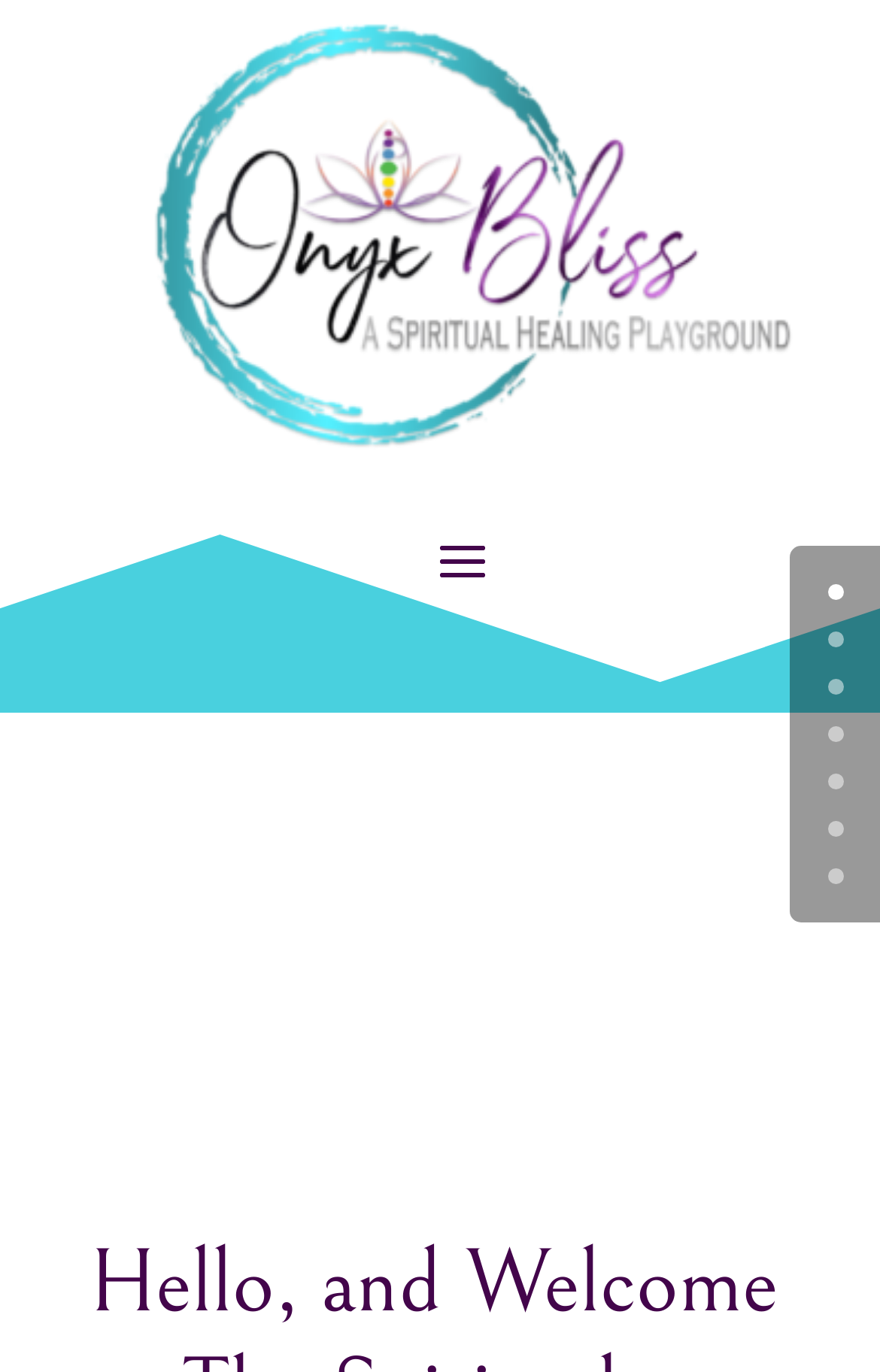Create a detailed description of the webpage's content and layout.

The webpage is titled "Onyx Bliss | A Spiritual Healing Playground". At the top-left of the page, there is a prominent link. On the top-right side, there are 7 links, labeled from '0' to '6', arranged vertically in a column. These links are closely spaced and take up a small portion of the page's width. The rest of the page's content is not immediately apparent, but the top section is dominated by these links and the main title.